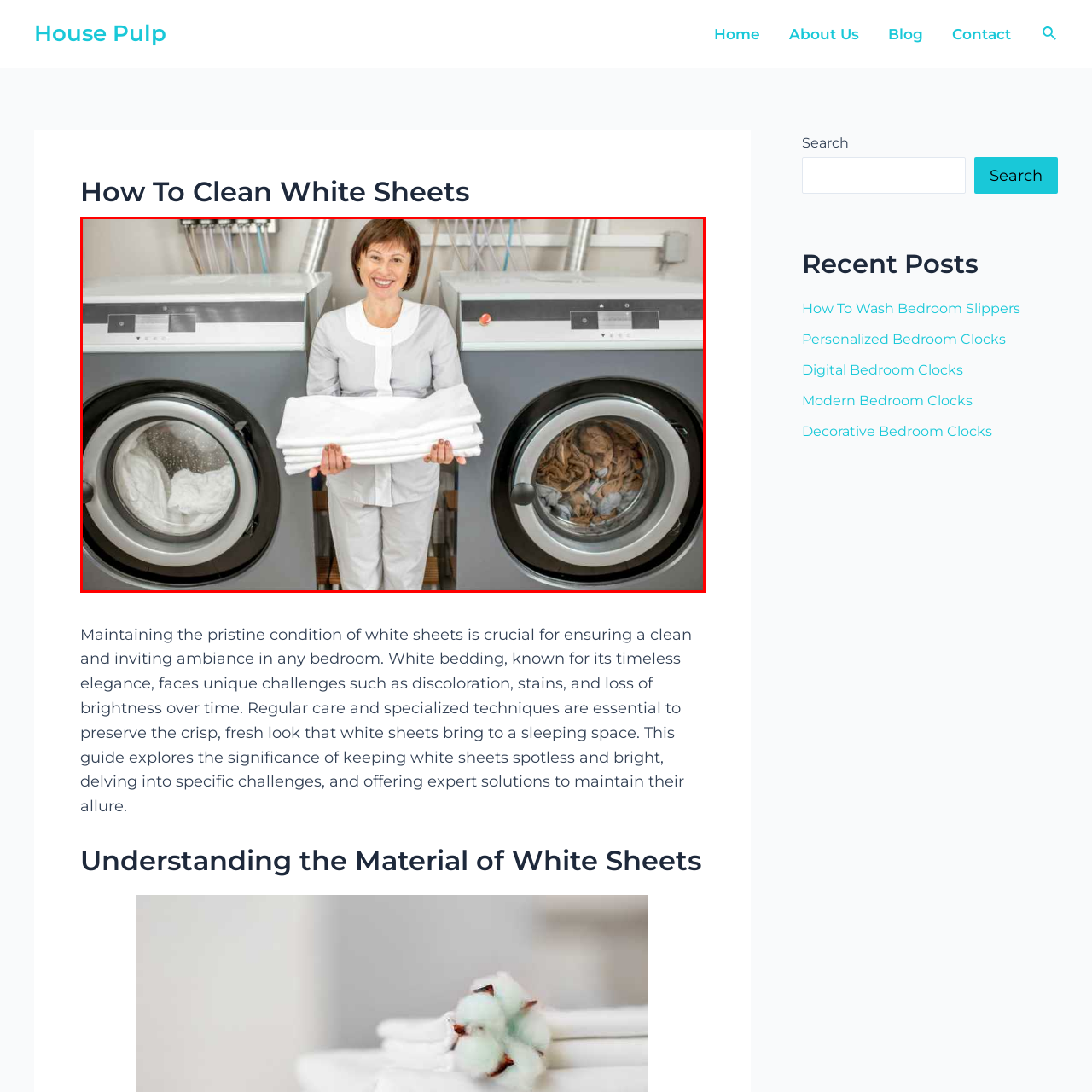Generate a detailed caption for the image within the red outlined area.

The image depicts a smiling woman standing in a modern laundry room, holding a neatly folded stack of white sheets in her hands. She is dressed in a light-colored, button-up outfit, suggesting a professional approach to laundry care. On either side of her are two industrial washing machines: to her left, a machine with a view of freshly washed, white bedding, and to her right, a machine filled with unwashed clothes, indicating a busy laundry environment. The setting highlights the importance of proper laundry techniques, especially in maintaining the pristine condition of white sheets, which is a focus in the accompanying guide titled "How To Clean White Sheets." The image emphasizes the joy and satisfaction that comes from effective laundry care and the stark contrast between clean and unclean linens.